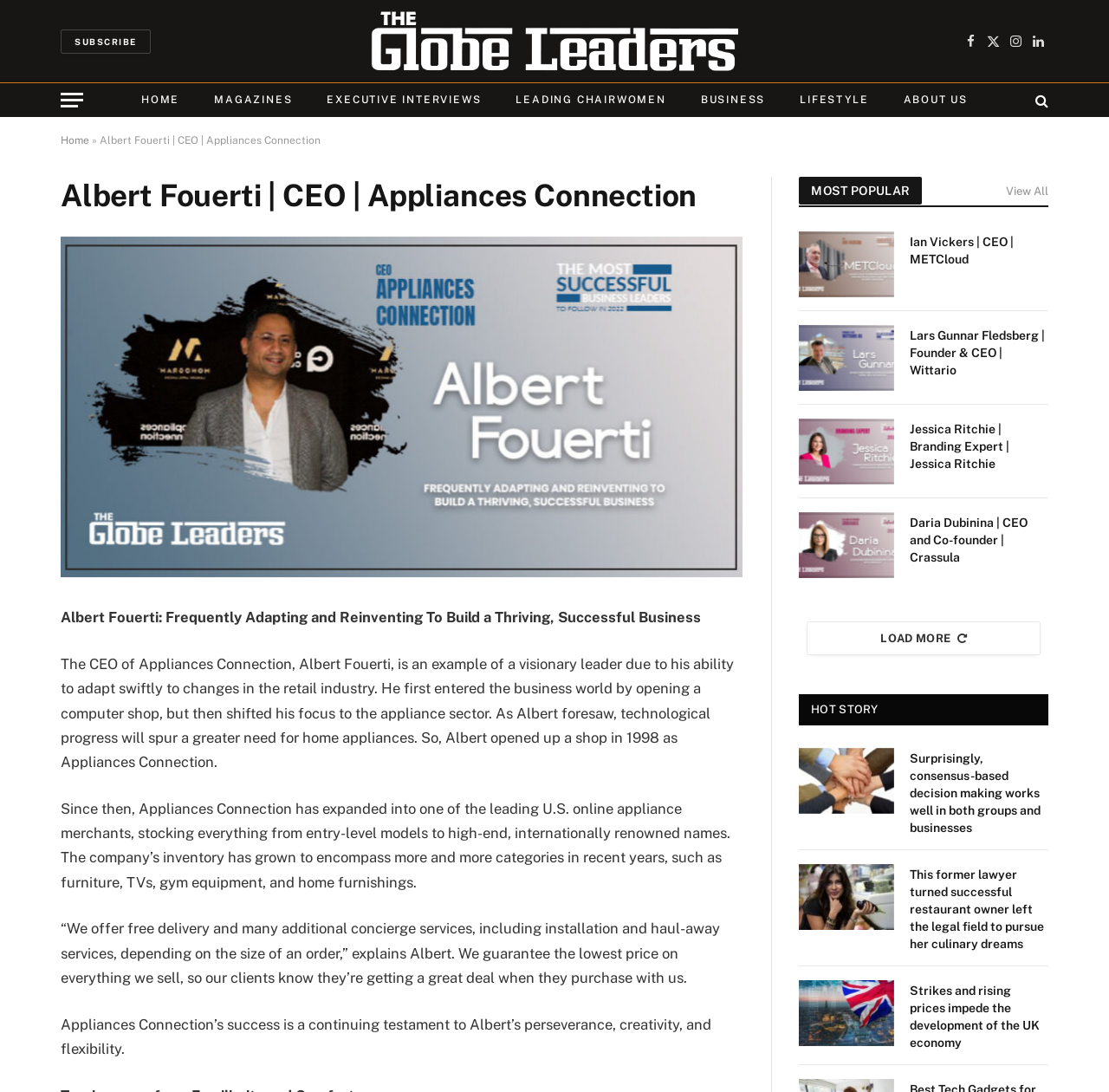Highlight the bounding box coordinates of the region I should click on to meet the following instruction: "visit Pamela Ribon's homepage".

None